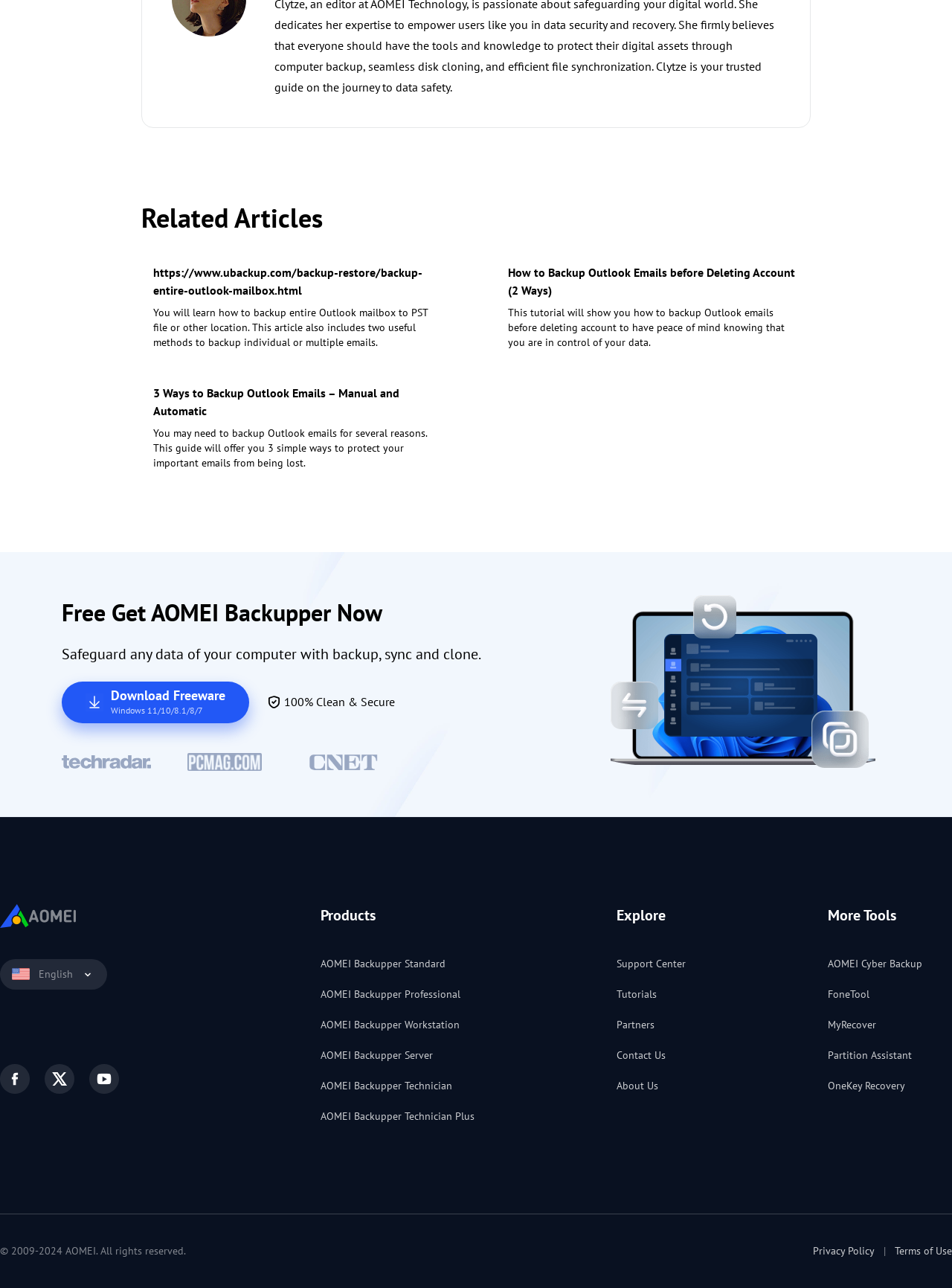What is the main topic of this webpage?
Based on the visual, give a brief answer using one word or a short phrase.

Outlook email backup